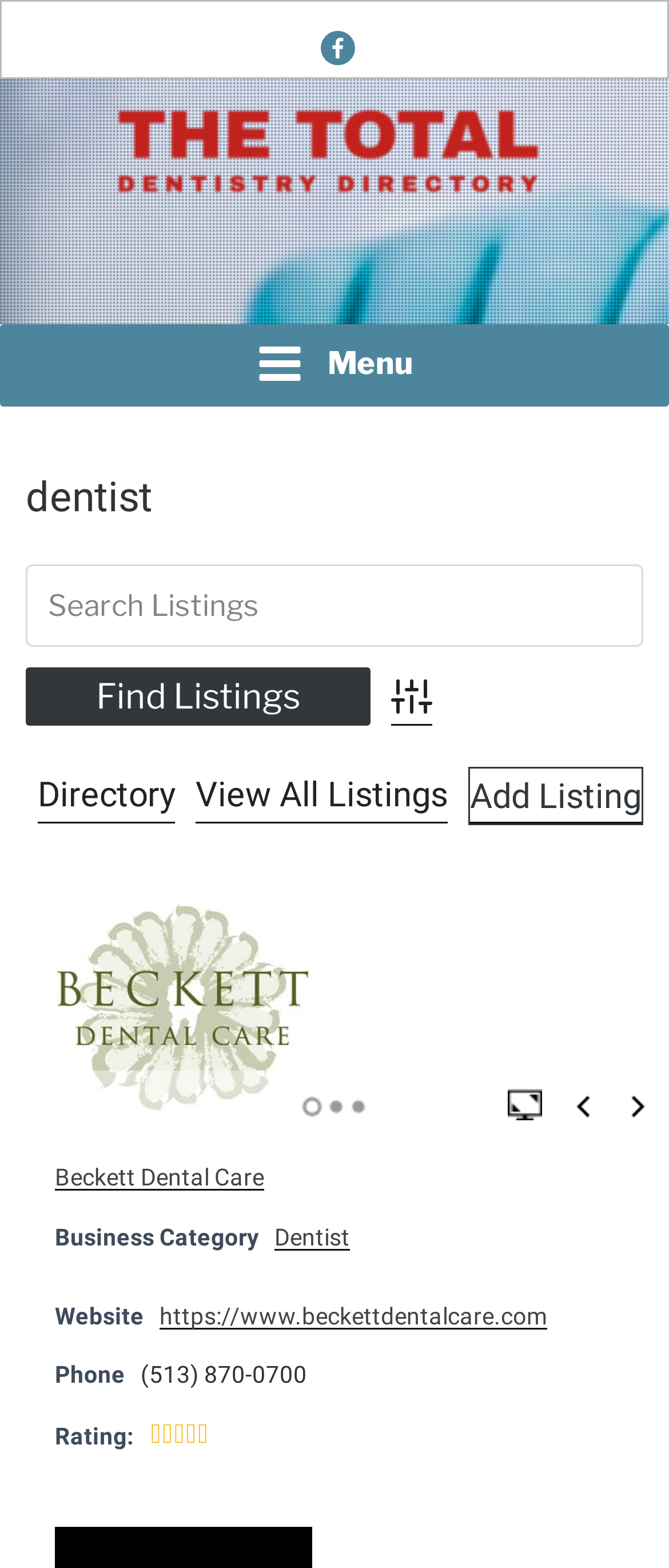Locate the bounding box coordinates of the element I should click to achieve the following instruction: "Search for dentist listings".

[0.038, 0.36, 0.962, 0.412]